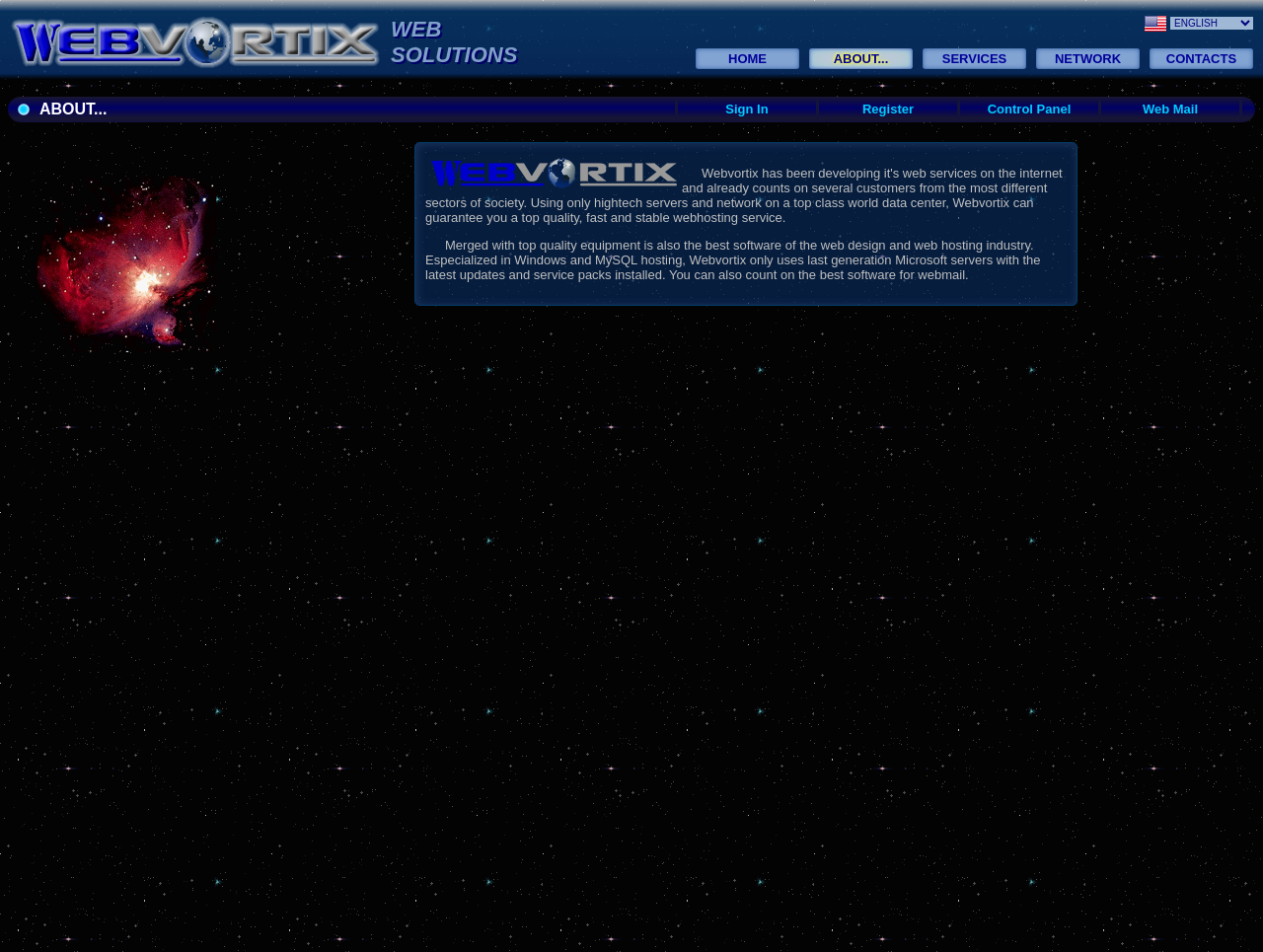Find the bounding box coordinates for the area that should be clicked to accomplish the instruction: "Click on the WEBVORTIX link".

[0.008, 0.015, 0.302, 0.074]